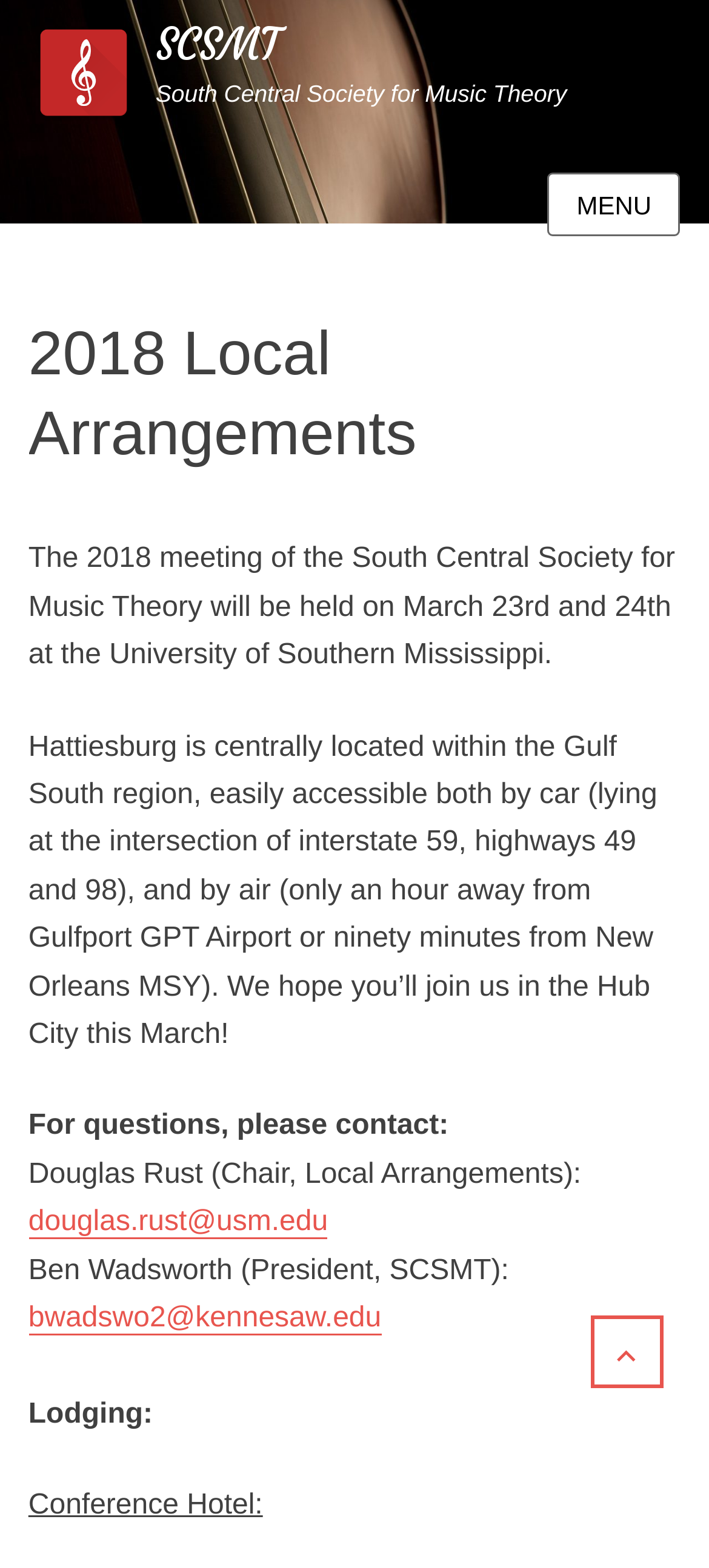What is the email of the president of SCSMT?
Provide a thorough and detailed answer to the question.

I found the answer by looking at the link element that says 'bwadswo2@kennesaw.edu' which is located below the static text element that says 'Ben Wadsworth (President, SCSMT):'.